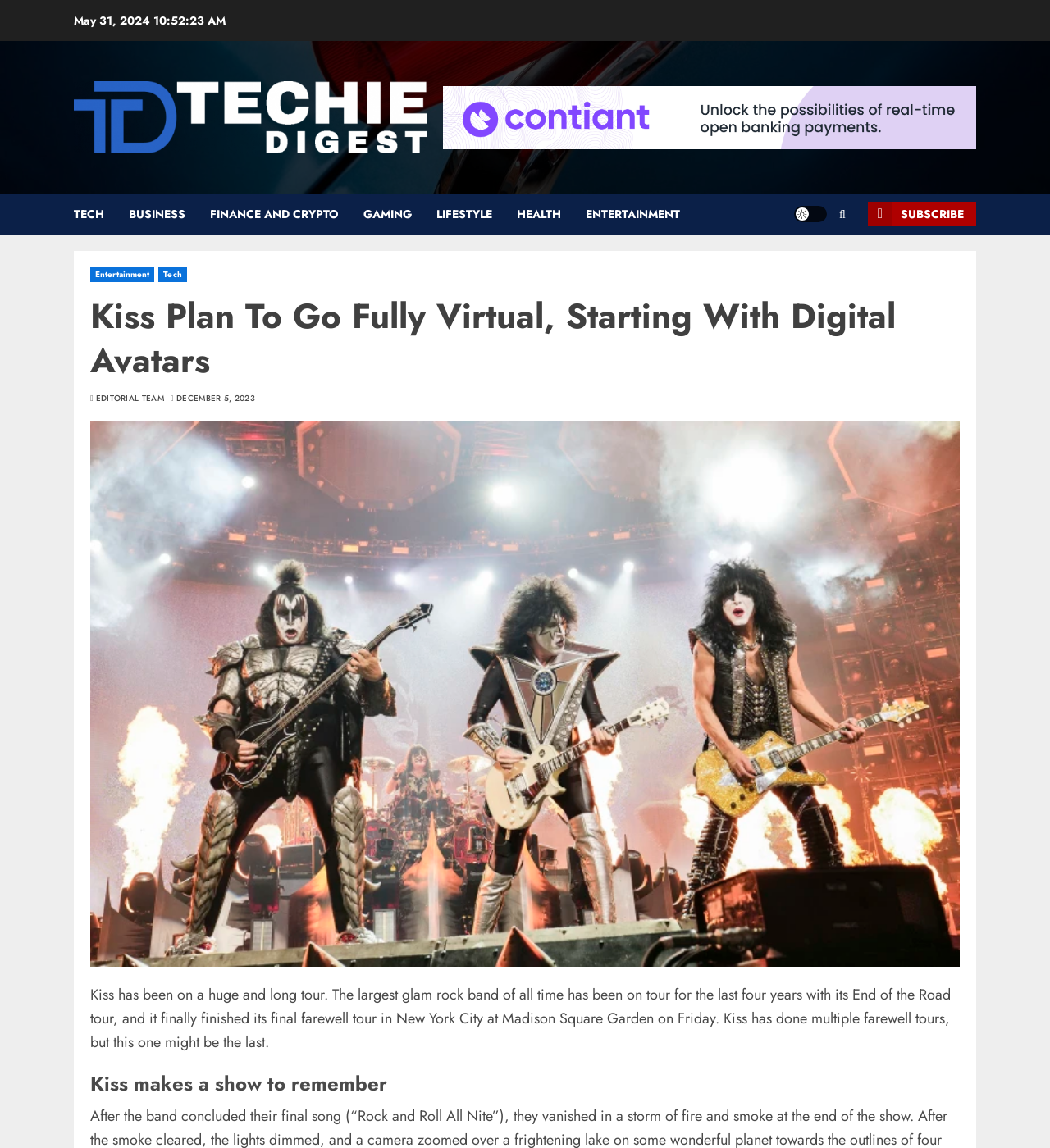Please look at the image and answer the question with a detailed explanation: What is the name of the tour mentioned in the article?

The name of the tour is mentioned in the StaticText element that describes the band's tour, stating that 'Kiss has been on tour for the last four years with its End of the Road tour'.